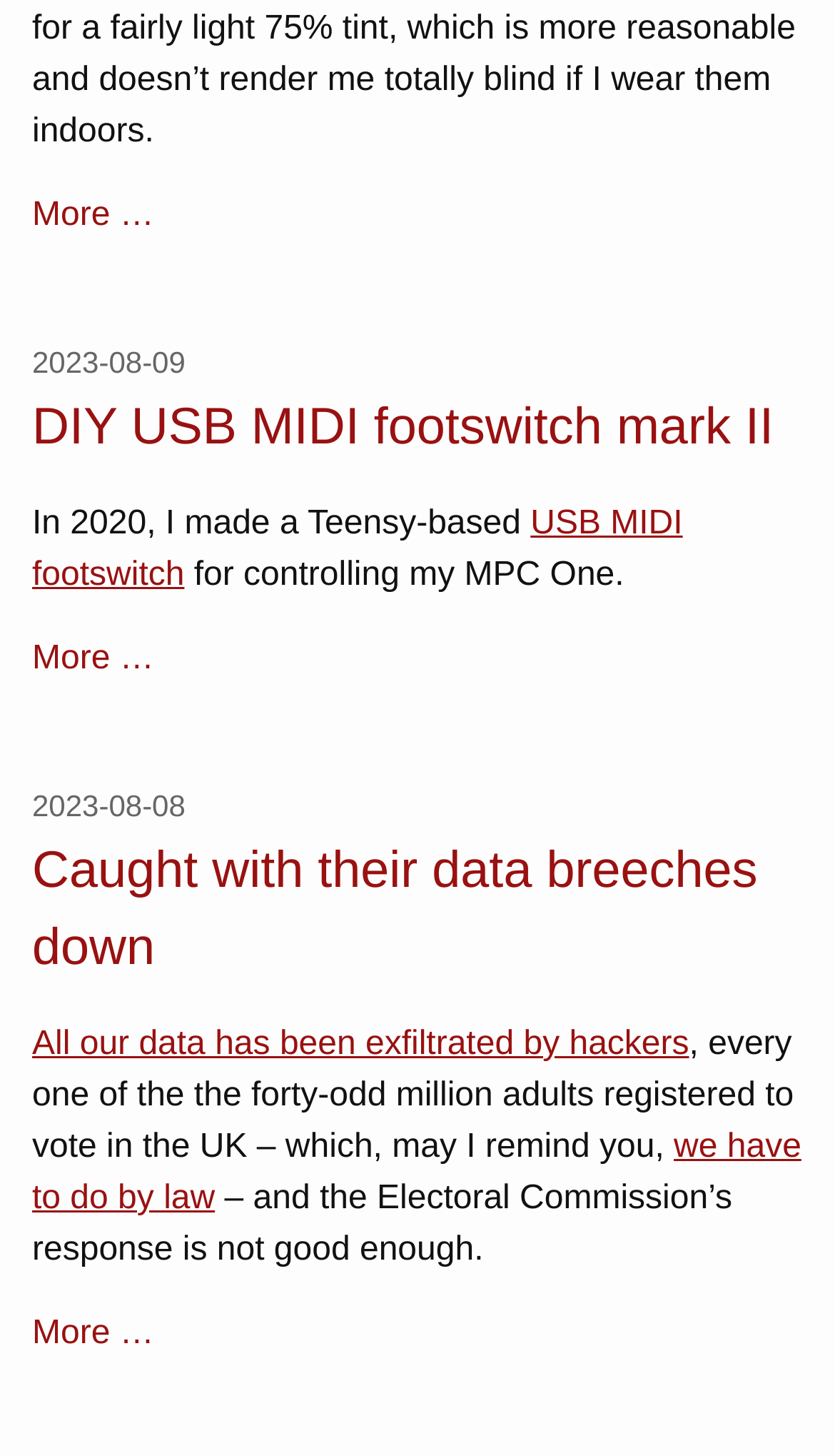Find the bounding box coordinates of the element you need to click on to perform this action: 'Click on 'More …''. The coordinates should be represented by four float values between 0 and 1, in the format [left, top, right, bottom].

[0.038, 0.135, 0.184, 0.16]